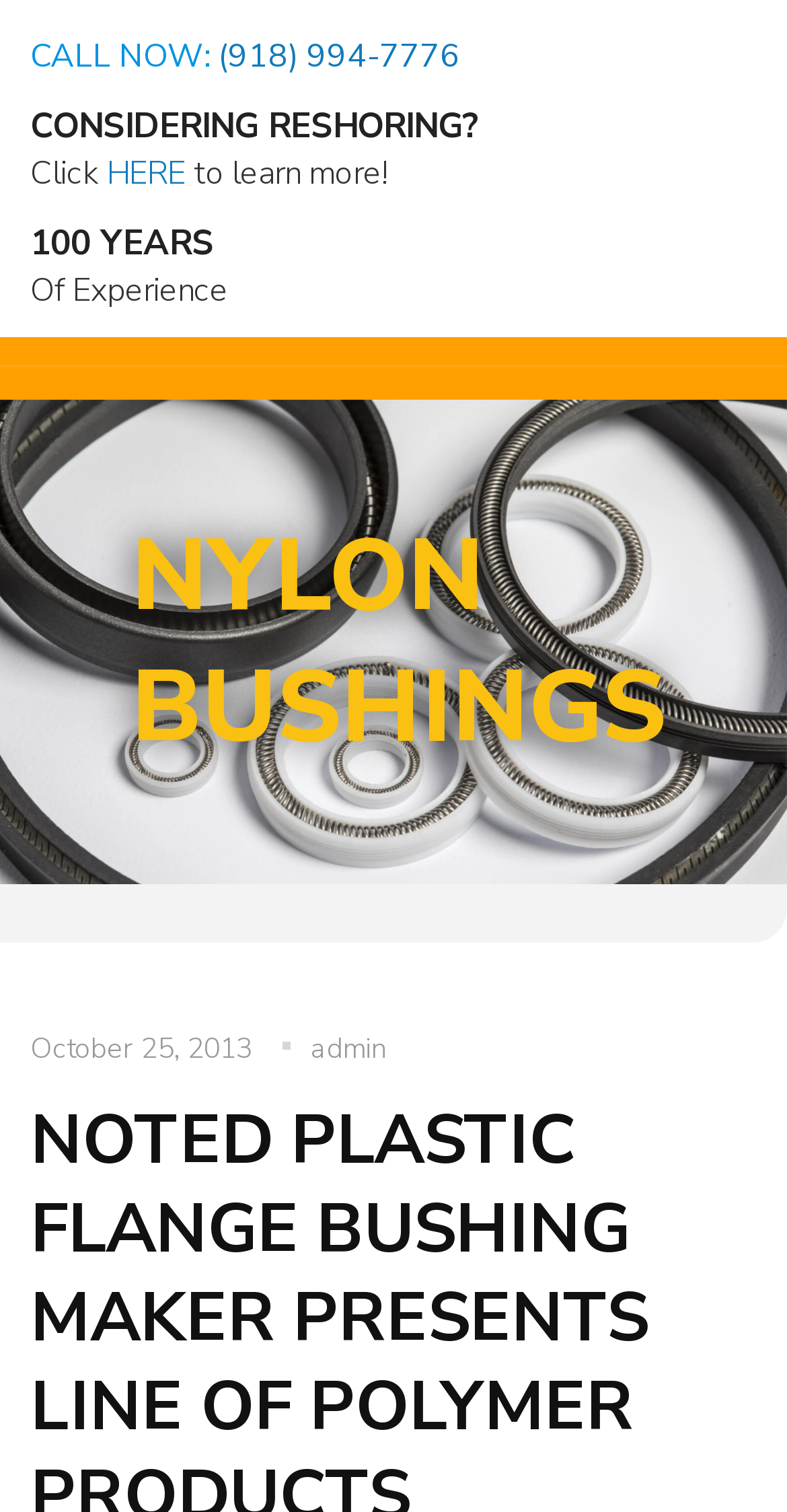Using the given description, provide the bounding box coordinates formatted as (top-left x, top-left y, bottom-right x, bottom-right y), with all values being floating point numbers between 0 and 1. Description: HERE

[0.136, 0.1, 0.236, 0.13]